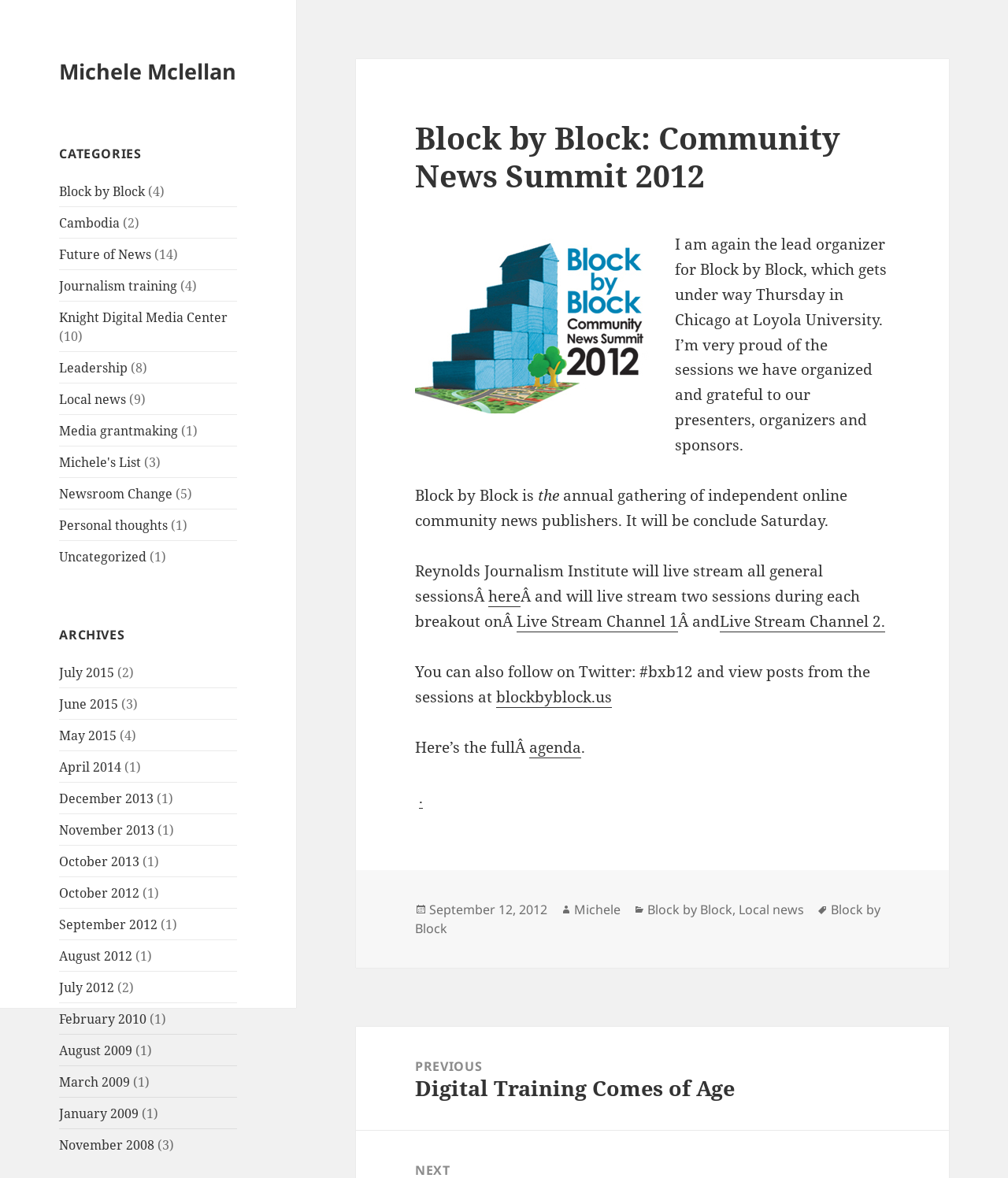Please locate and retrieve the main header text of the webpage.

Block by Block: Community News Summit 2012